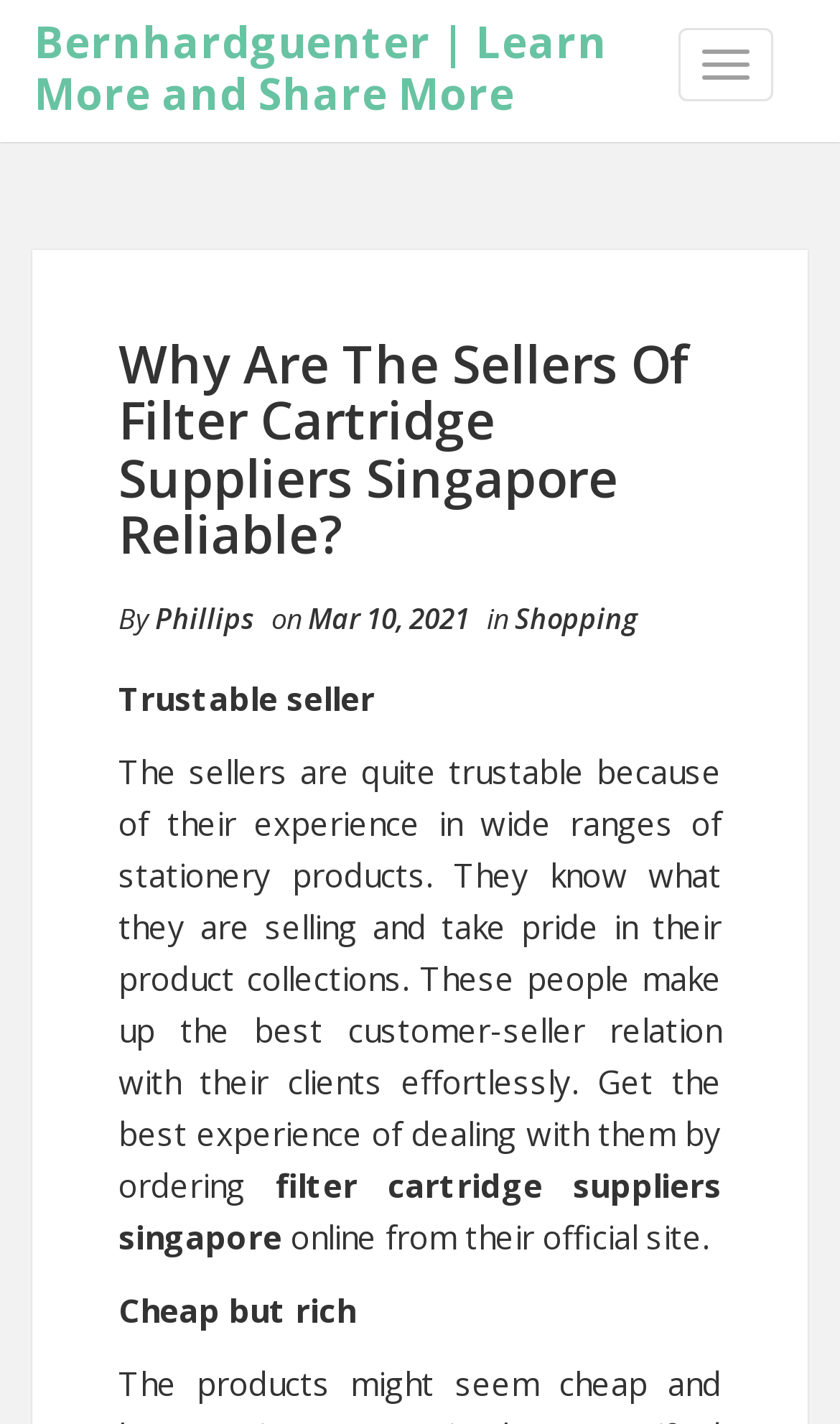Answer the following query with a single word or phrase:
What type of products do the sellers specialize in?

Stationery products